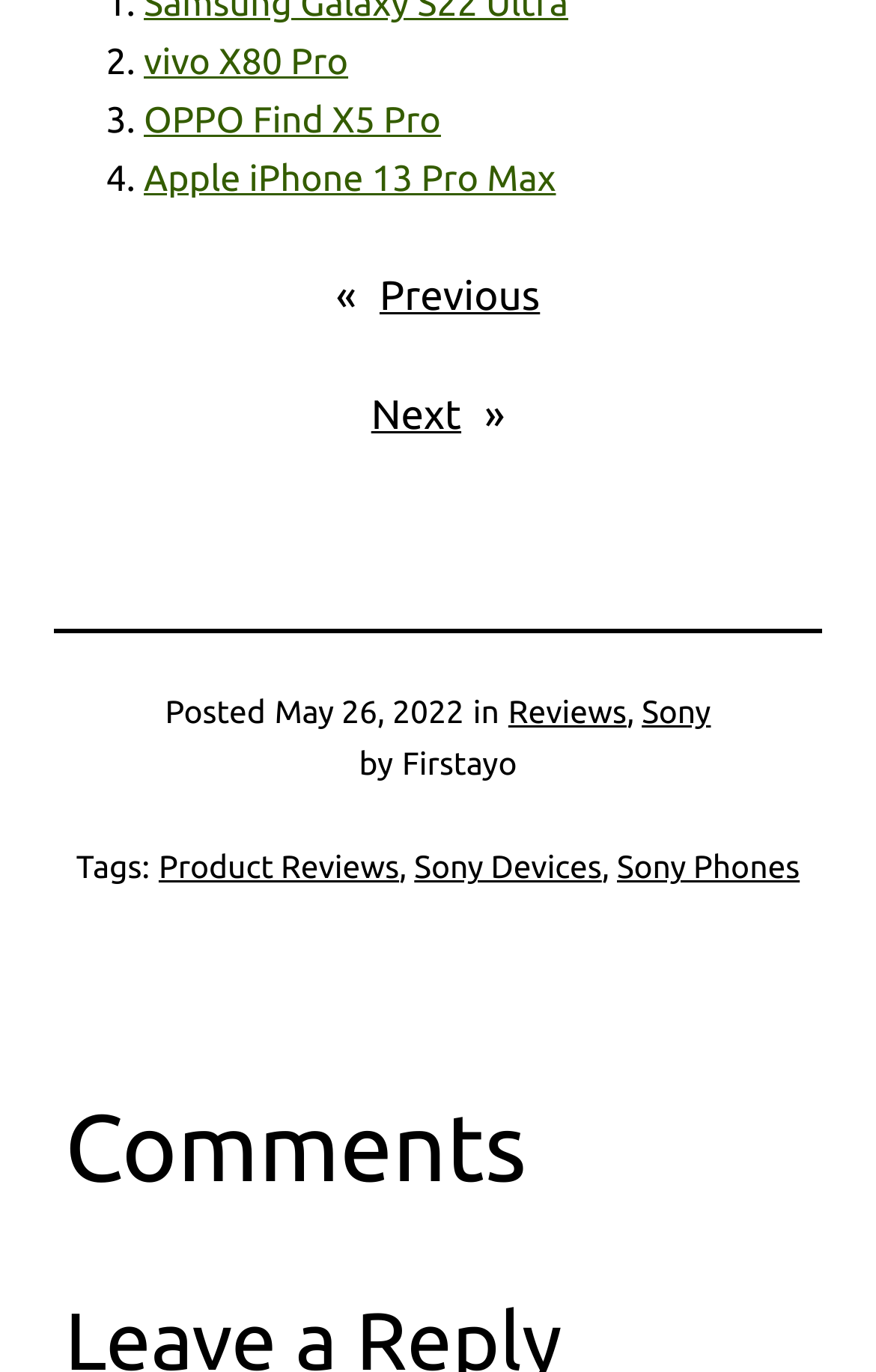How many tags are there?
Can you offer a detailed and complete answer to this question?

I counted the number of tags, which are 'Product Reviews', 'Sony Devices', and 'Sony Phones', so there are 3 tags in total.